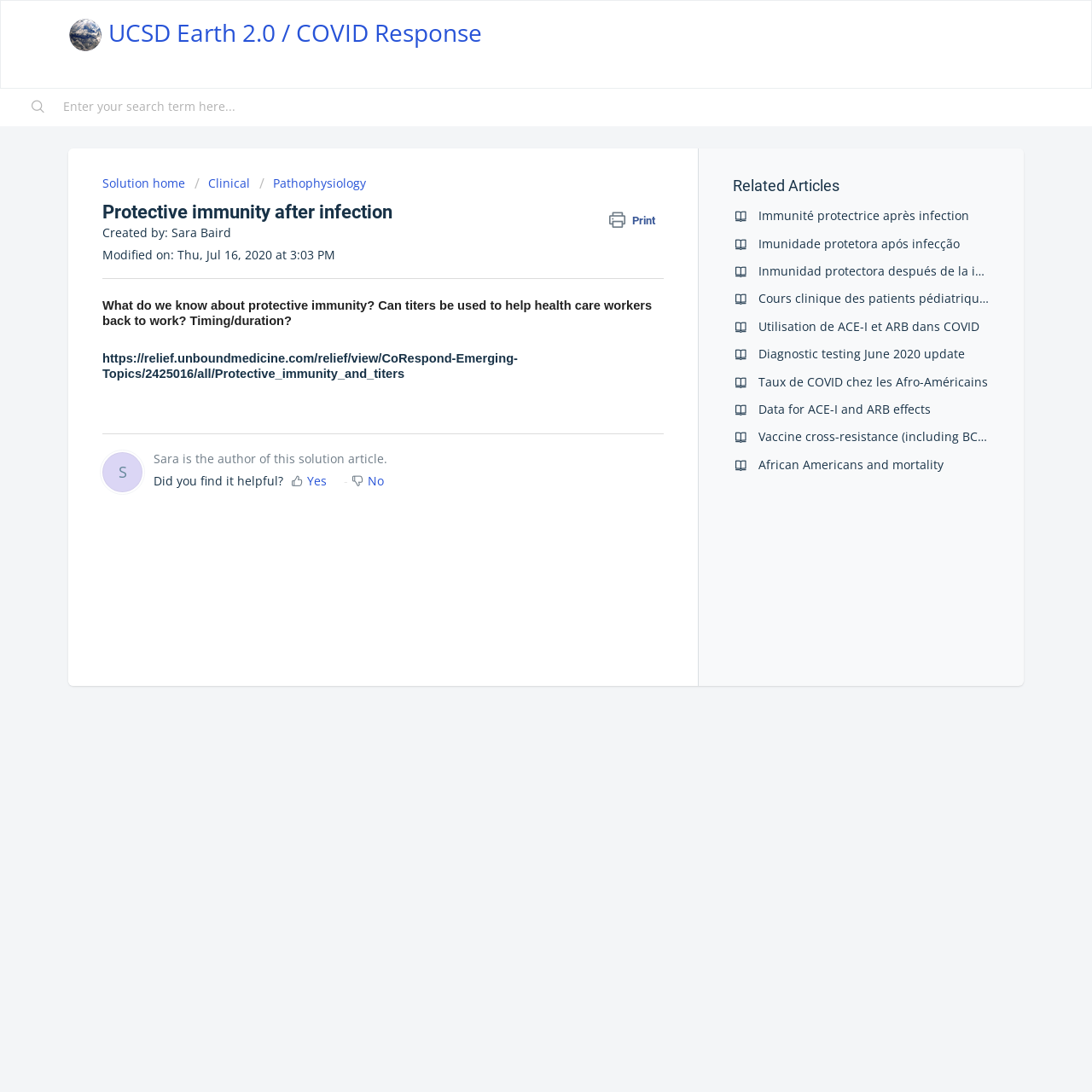Respond to the question with just a single word or phrase: 
What is the text of the first link on the webpage?

UCSD Earth 2.0 / COVID Response